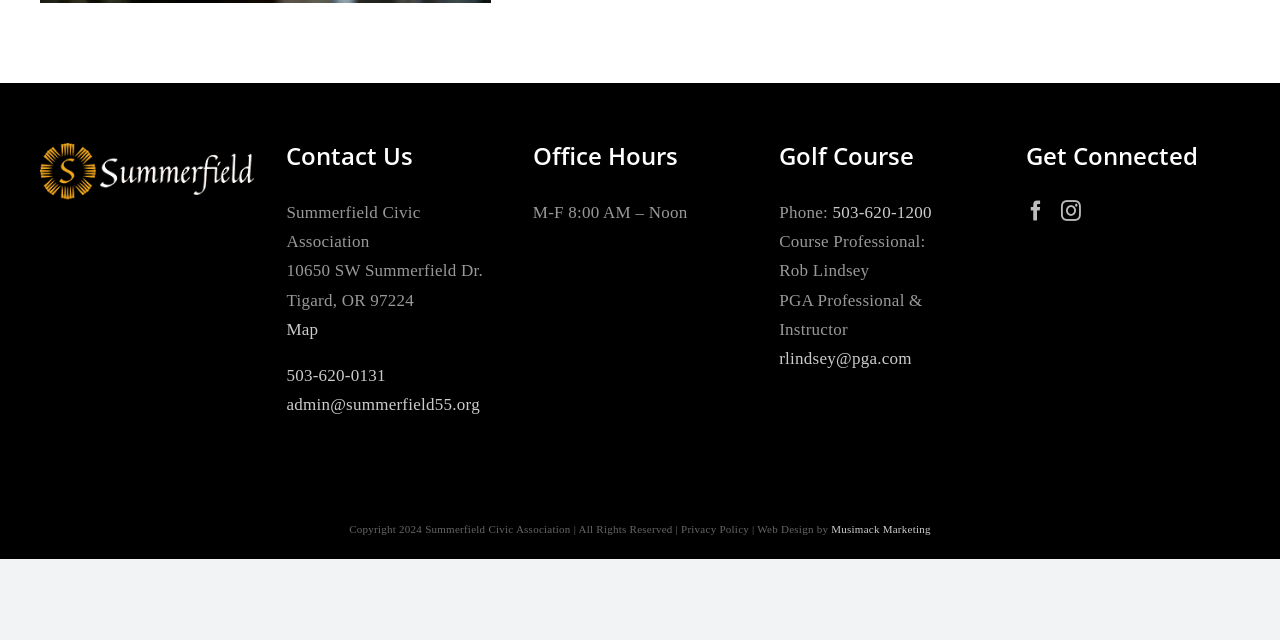Extract the bounding box coordinates for the described element: "Go to Top". The coordinates should be represented as four float numbers between 0 and 1: [left, top, right, bottom].

[0.904, 0.945, 0.941, 1.0]